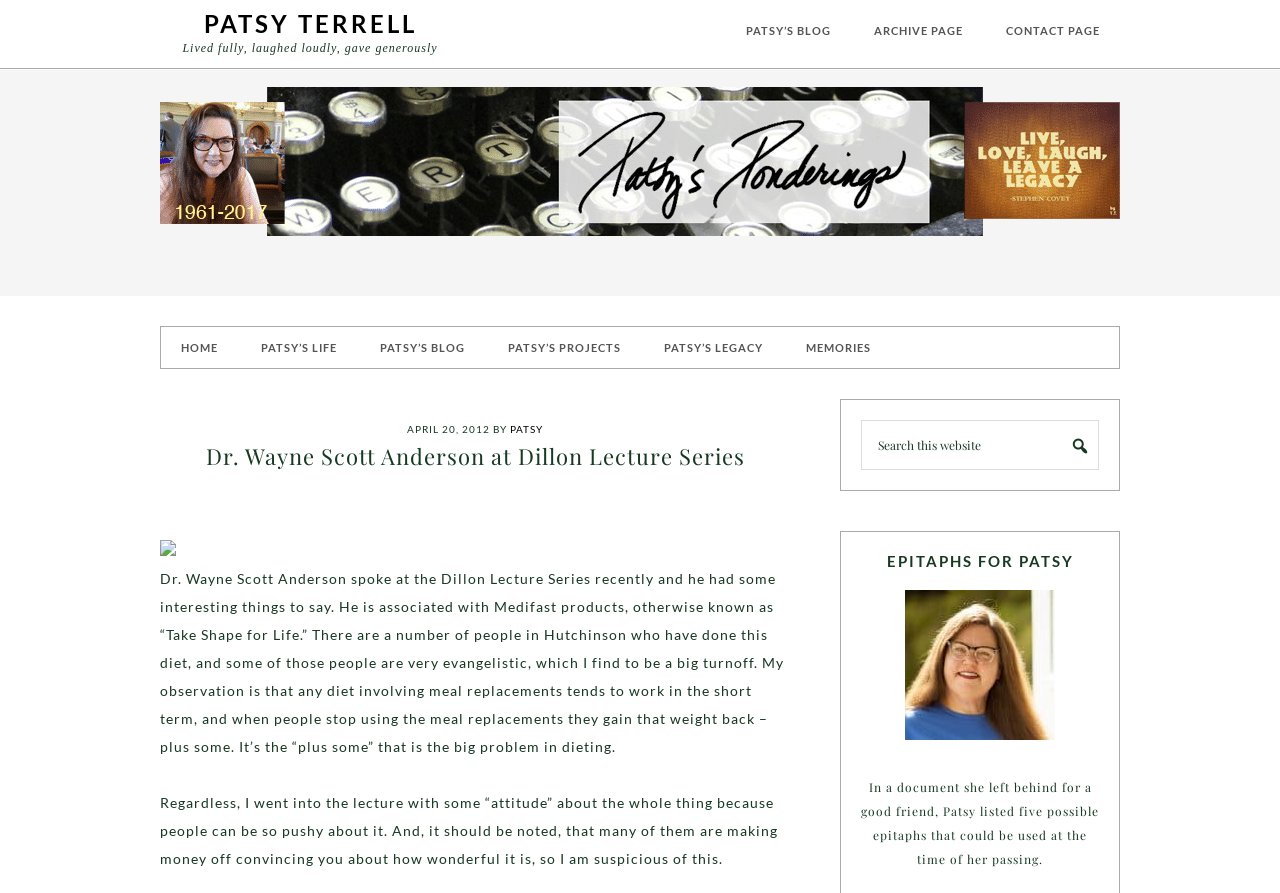Answer succinctly with a single word or phrase:
What is the author's attitude towards people who promote Medifast products?

Skeptical